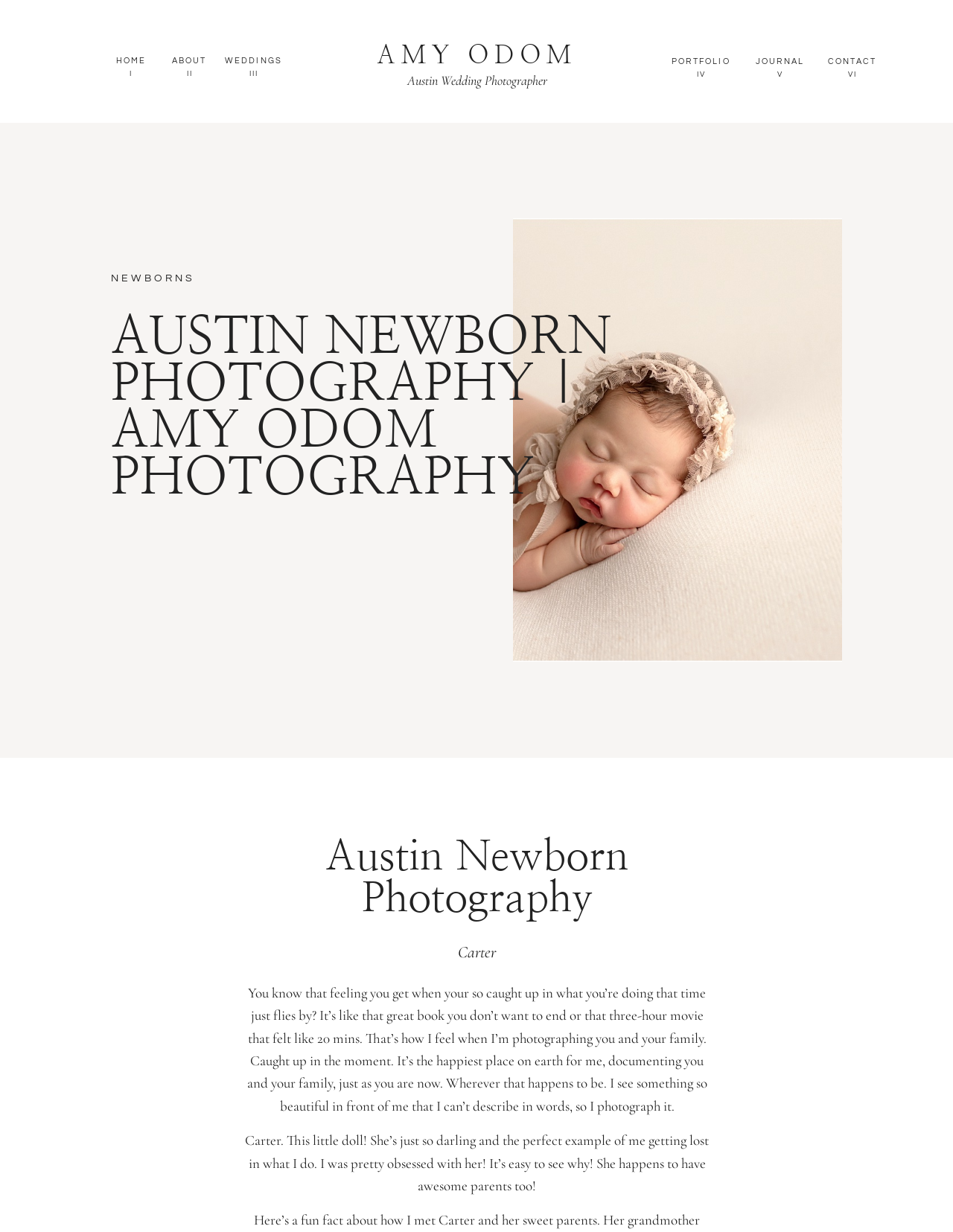Please identify the bounding box coordinates of the clickable region that I should interact with to perform the following instruction: "Click on CONTACT". The coordinates should be expressed as four float numbers between 0 and 1, i.e., [left, top, right, bottom].

[0.859, 0.045, 0.929, 0.054]